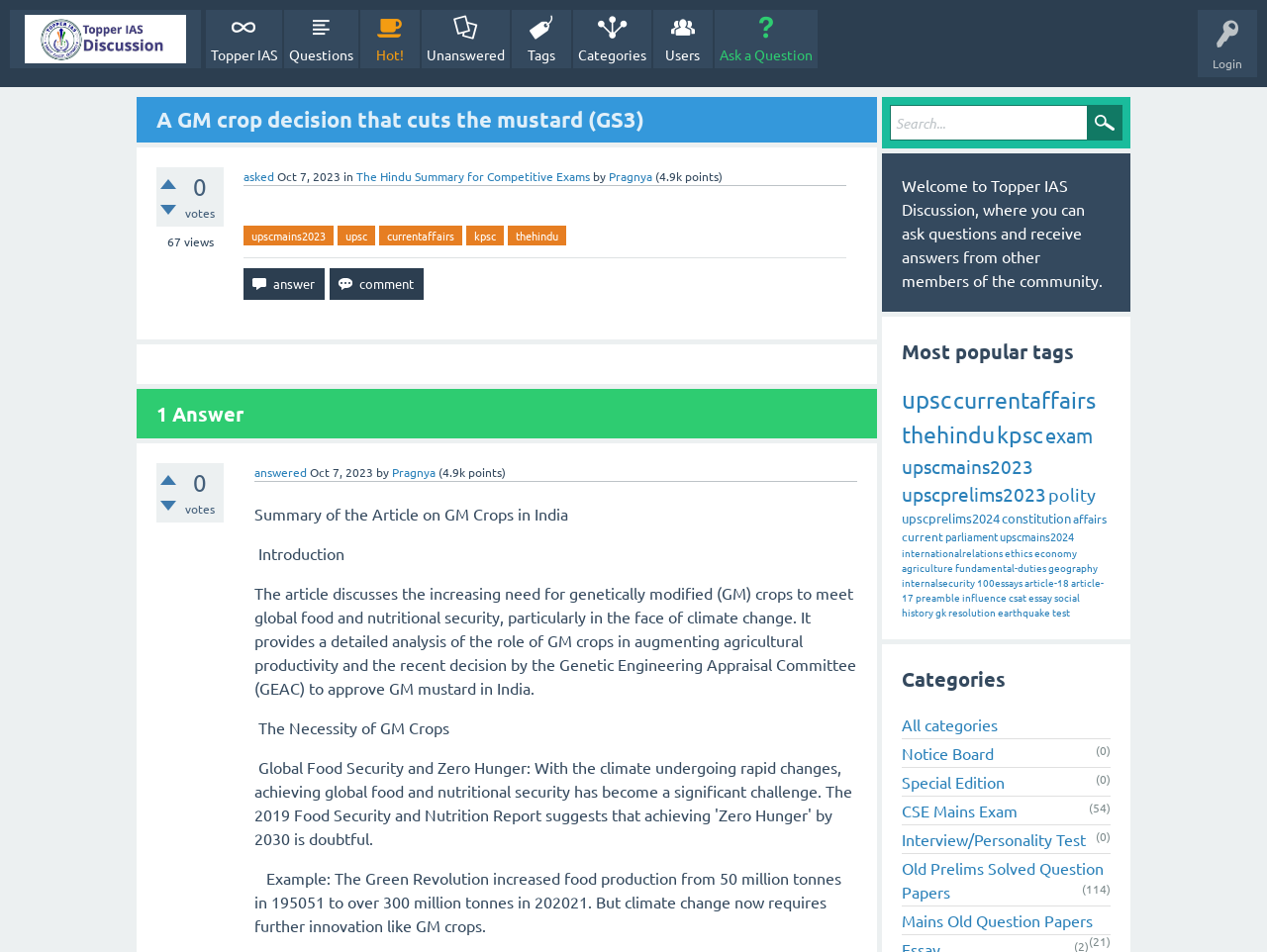Please determine the bounding box coordinates of the element's region to click for the following instruction: "Search for a topic".

[0.702, 0.11, 0.886, 0.147]